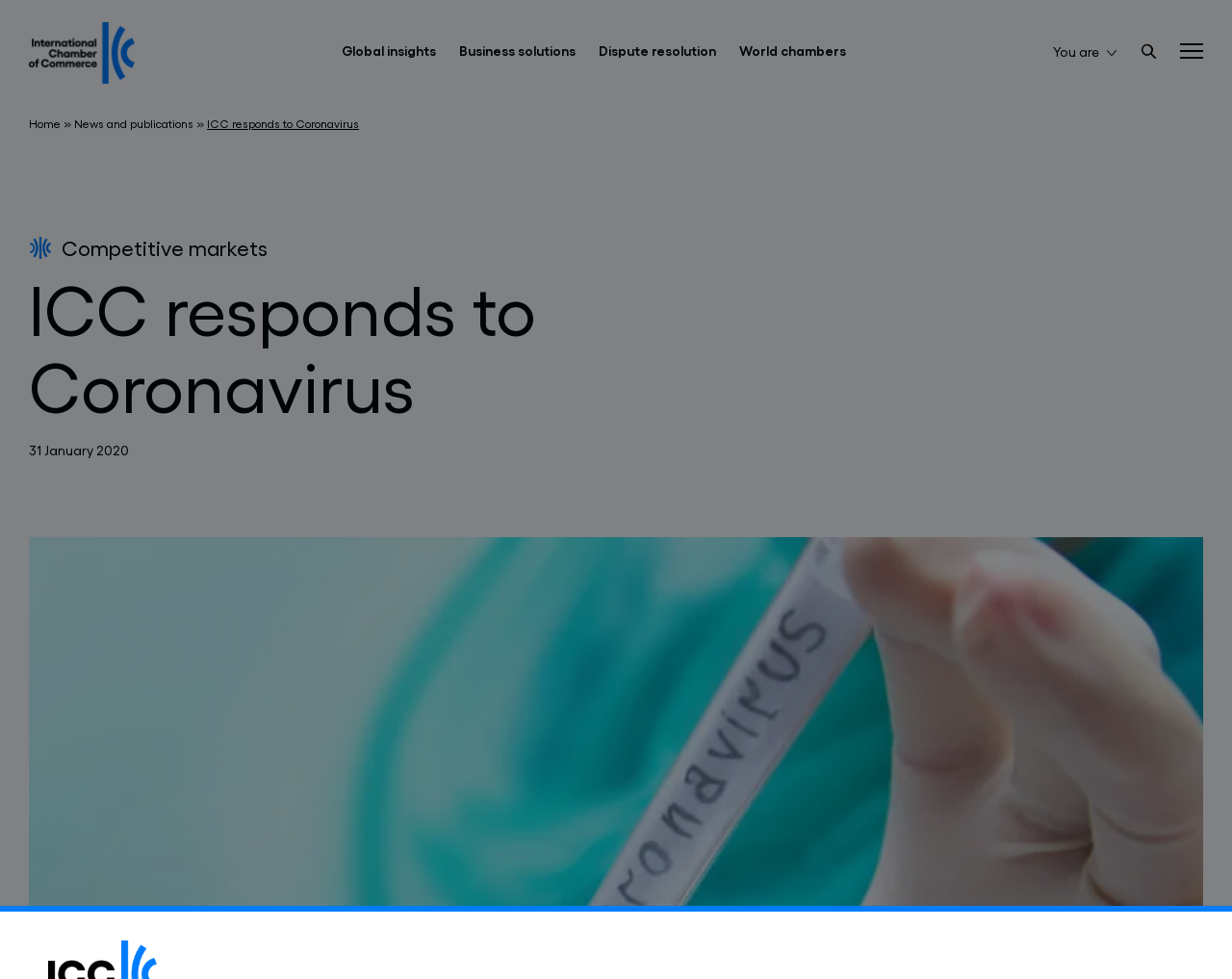Identify and provide the bounding box for the element described by: "Home".

[0.023, 0.119, 0.049, 0.133]